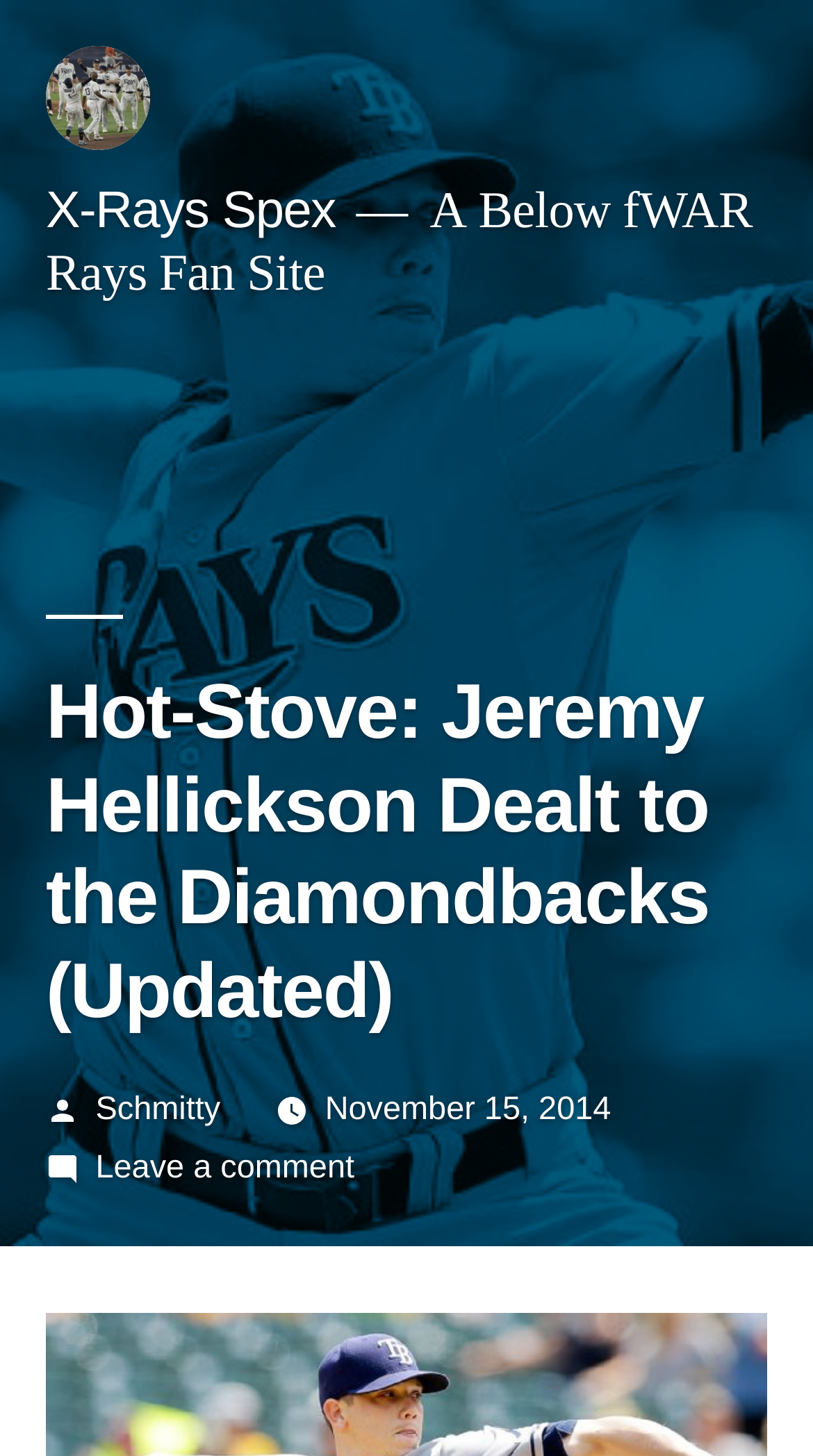Please provide the bounding box coordinates in the format (top-left x, top-left y, bottom-right x, bottom-right y). Remember, all values are floating point numbers between 0 and 1. What is the bounding box coordinate of the region described as: X-Rays Spex

[0.056, 0.125, 0.413, 0.164]